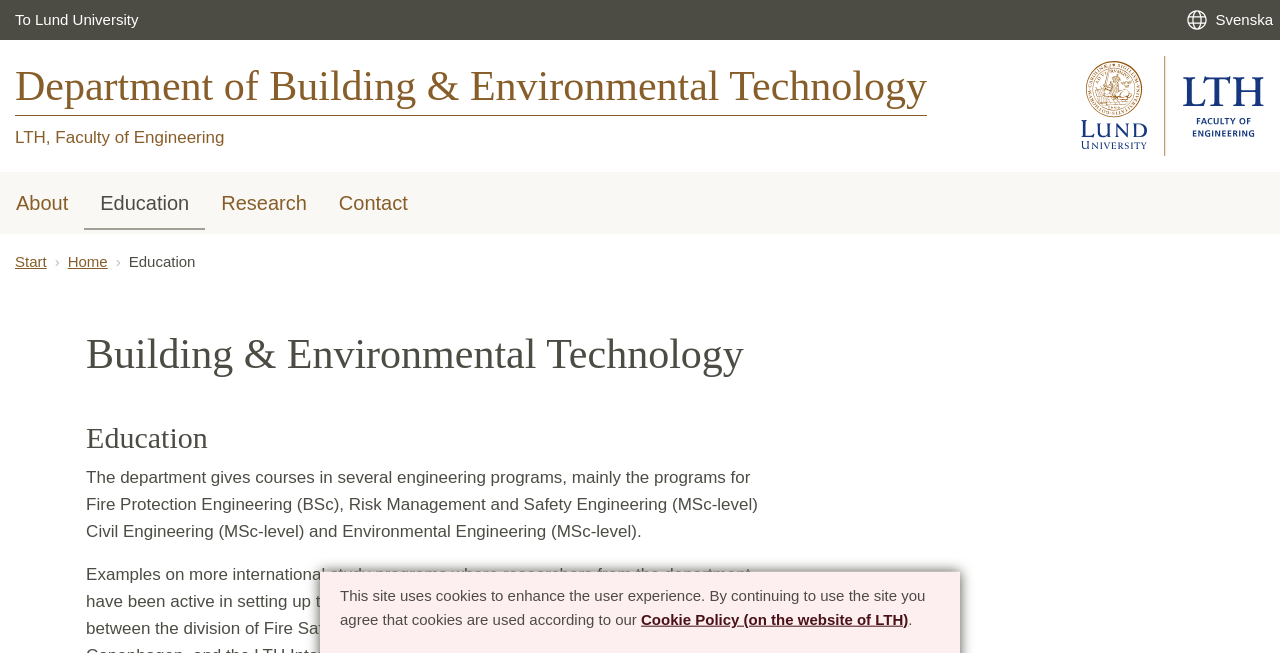Please specify the bounding box coordinates of the clickable section necessary to execute the following command: "read about Building & Environmental Technology".

[0.067, 0.504, 0.599, 0.582]